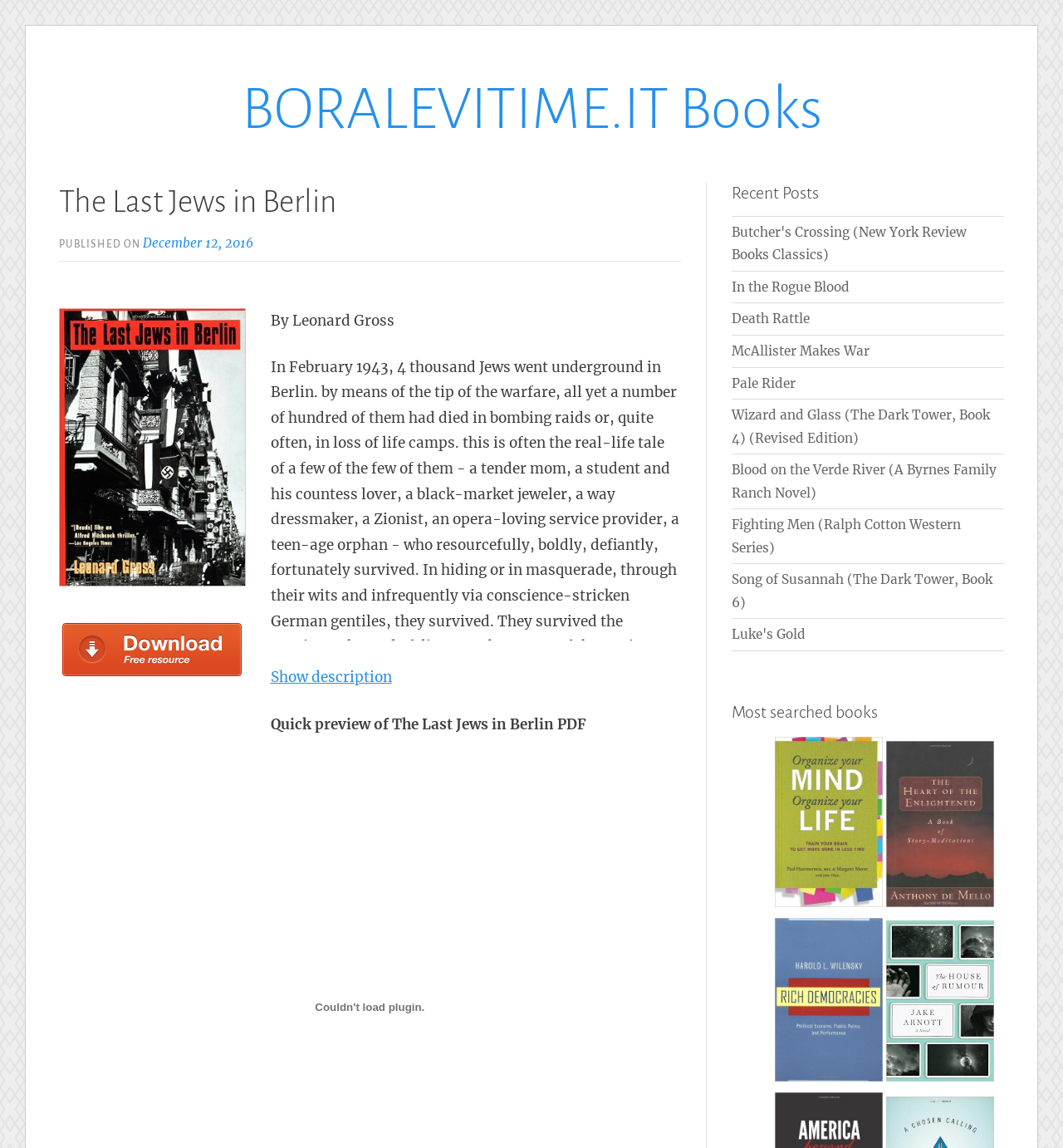How many recent posts are listed on the webpage?
Using the image as a reference, deliver a detailed and thorough answer to the question.

The recent posts section of the webpage lists 7 books, which are 'Butcher's Crossing (New York Review Books Classics)', 'In the Rogue Blood', 'Death Rattle', 'McAllister Makes War', 'Pale Rider', 'Wizard and Glass (The Dark Tower, Book 4) (Revised Edition)', and 'Blood on the Verde River (A Byrnes Family Ranch Novel)'.